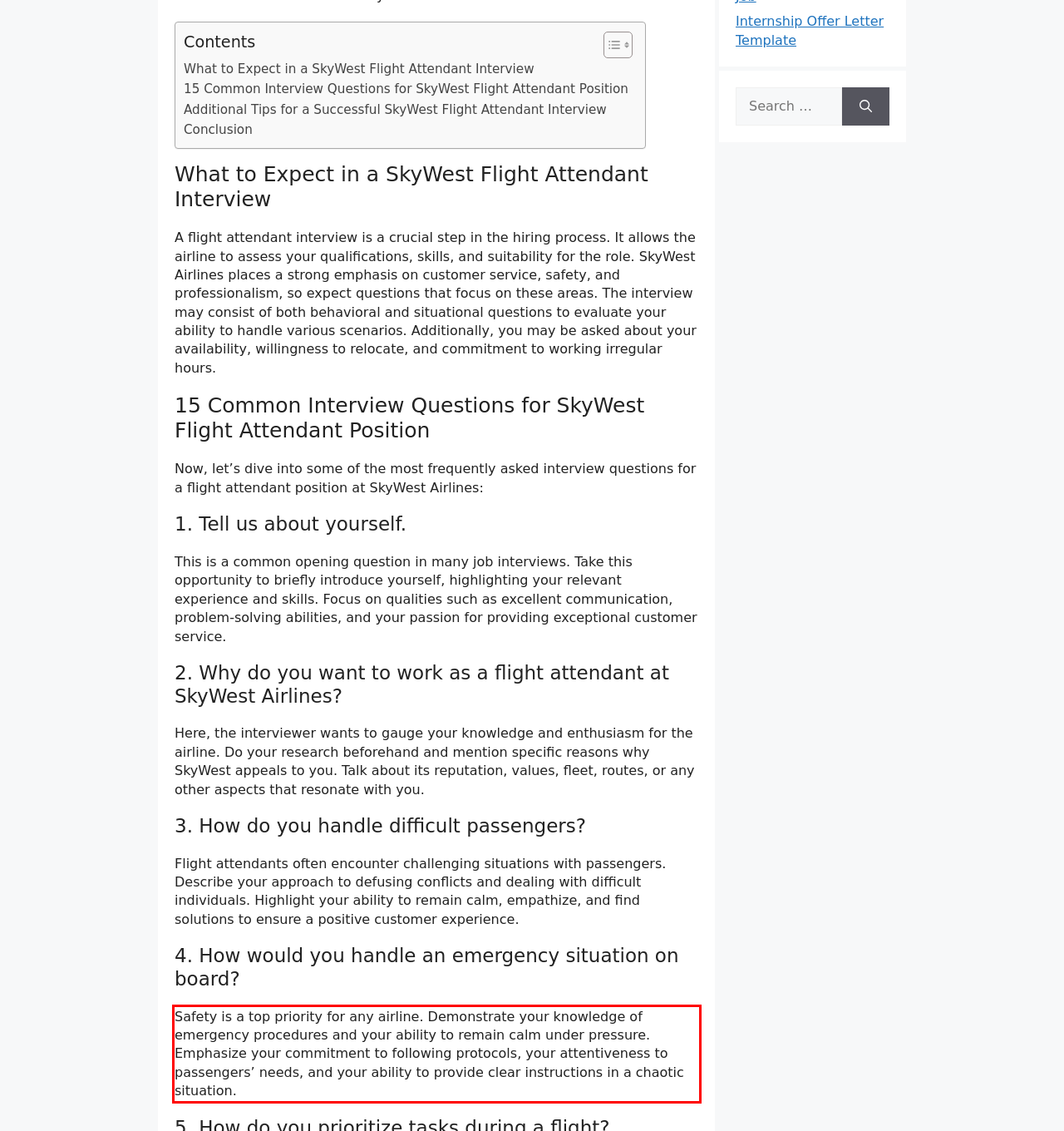There is a UI element on the webpage screenshot marked by a red bounding box. Extract and generate the text content from within this red box.

Safety is a top priority for any airline. Demonstrate your knowledge of emergency procedures and your ability to remain calm under pressure. Emphasize your commitment to following protocols, your attentiveness to passengers’ needs, and your ability to provide clear instructions in a chaotic situation.